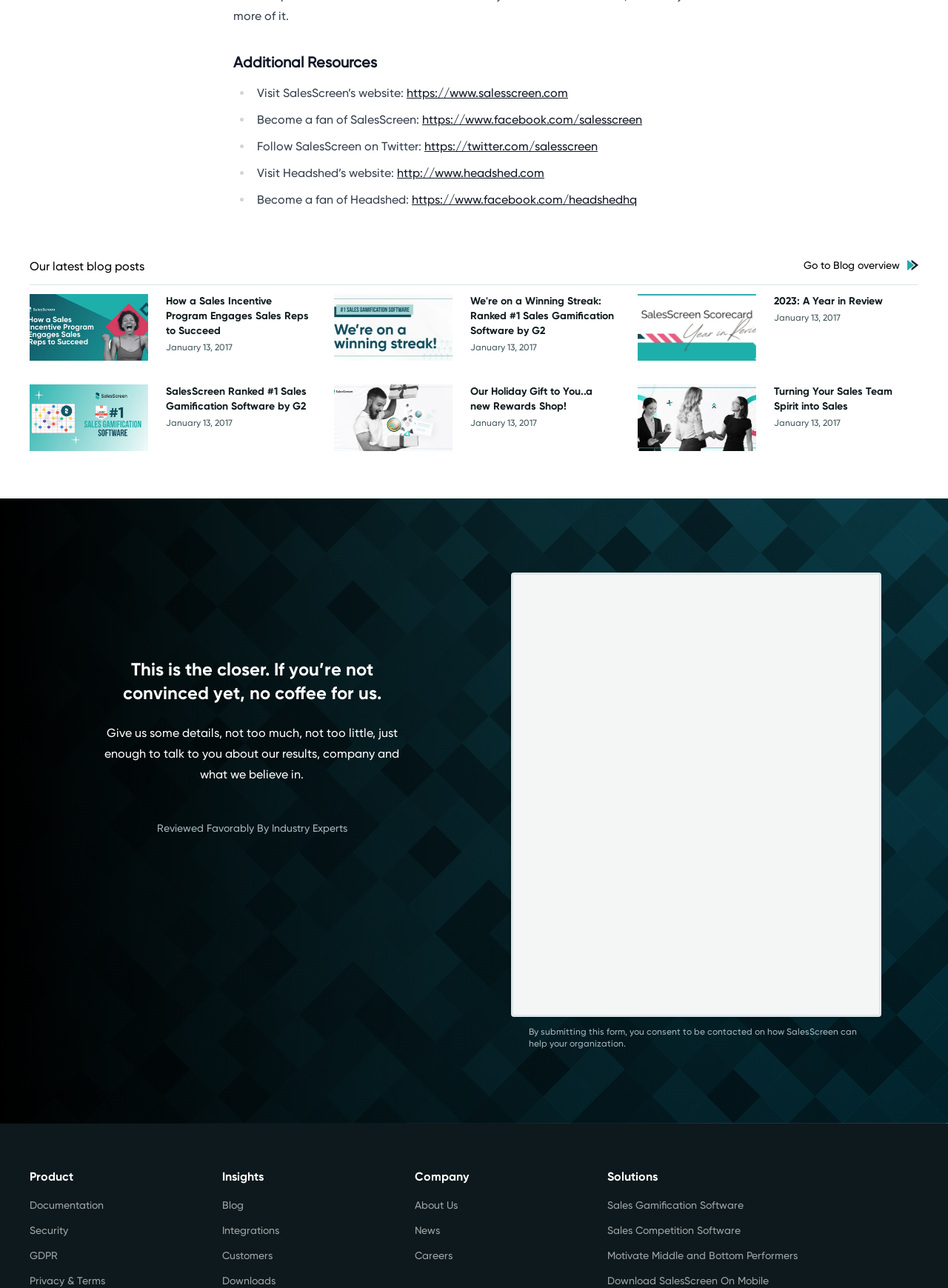What is the category of the links in the 'Insights' section?
Please elaborate on the answer to the question with detailed information.

The 'Insights' section is located at the bottom of the webpage and contains links to 'Blog', 'Integrations', 'Customers', and 'Downloads'. These links suggest that the category of the links in the 'Insights' section is related to blog posts, integrations, customer information, and downloadable resources.